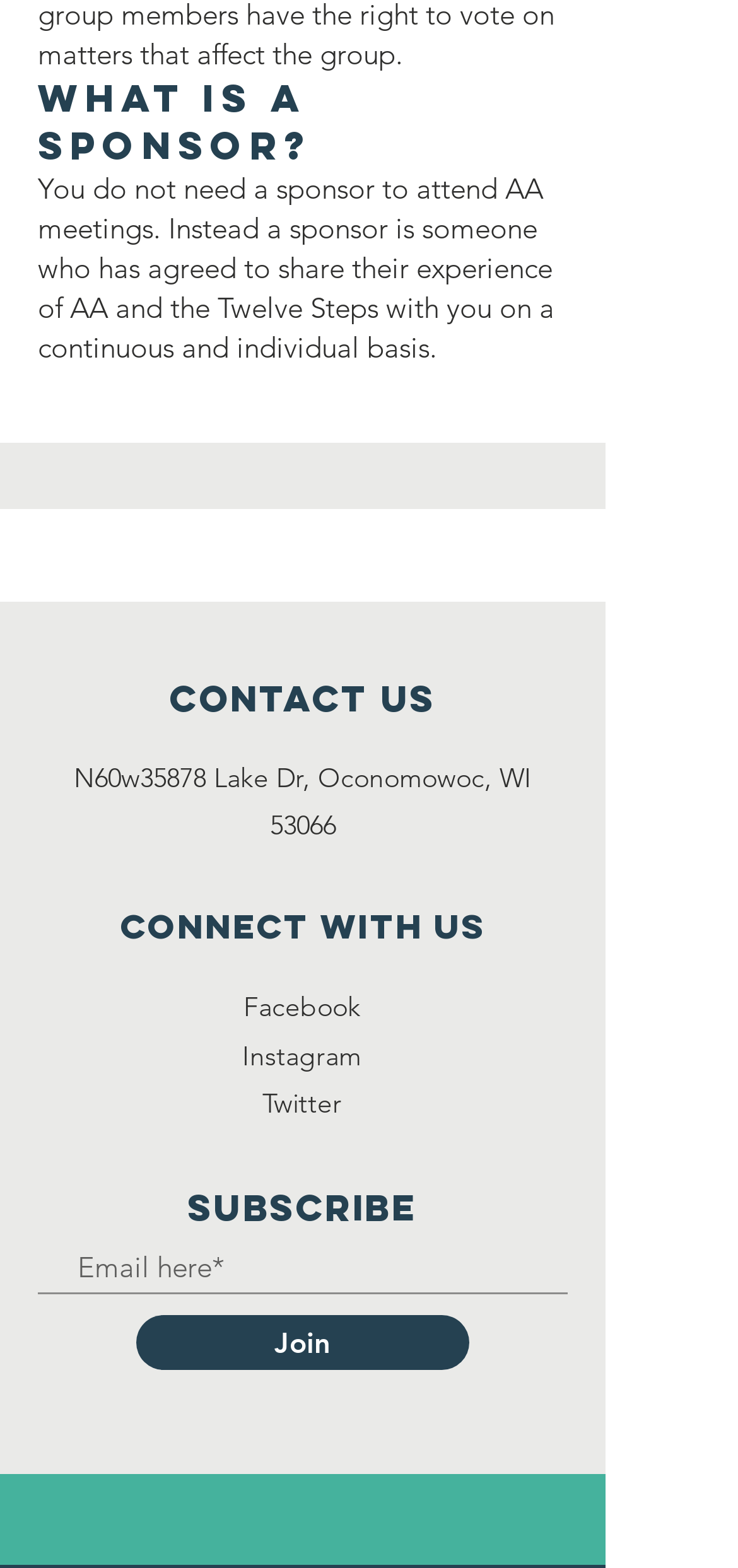Determine the bounding box coordinates in the format (top-left x, top-left y, bottom-right x, bottom-right y). Ensure all values are floating point numbers between 0 and 1. Identify the bounding box of the UI element described by: English Danish English

None